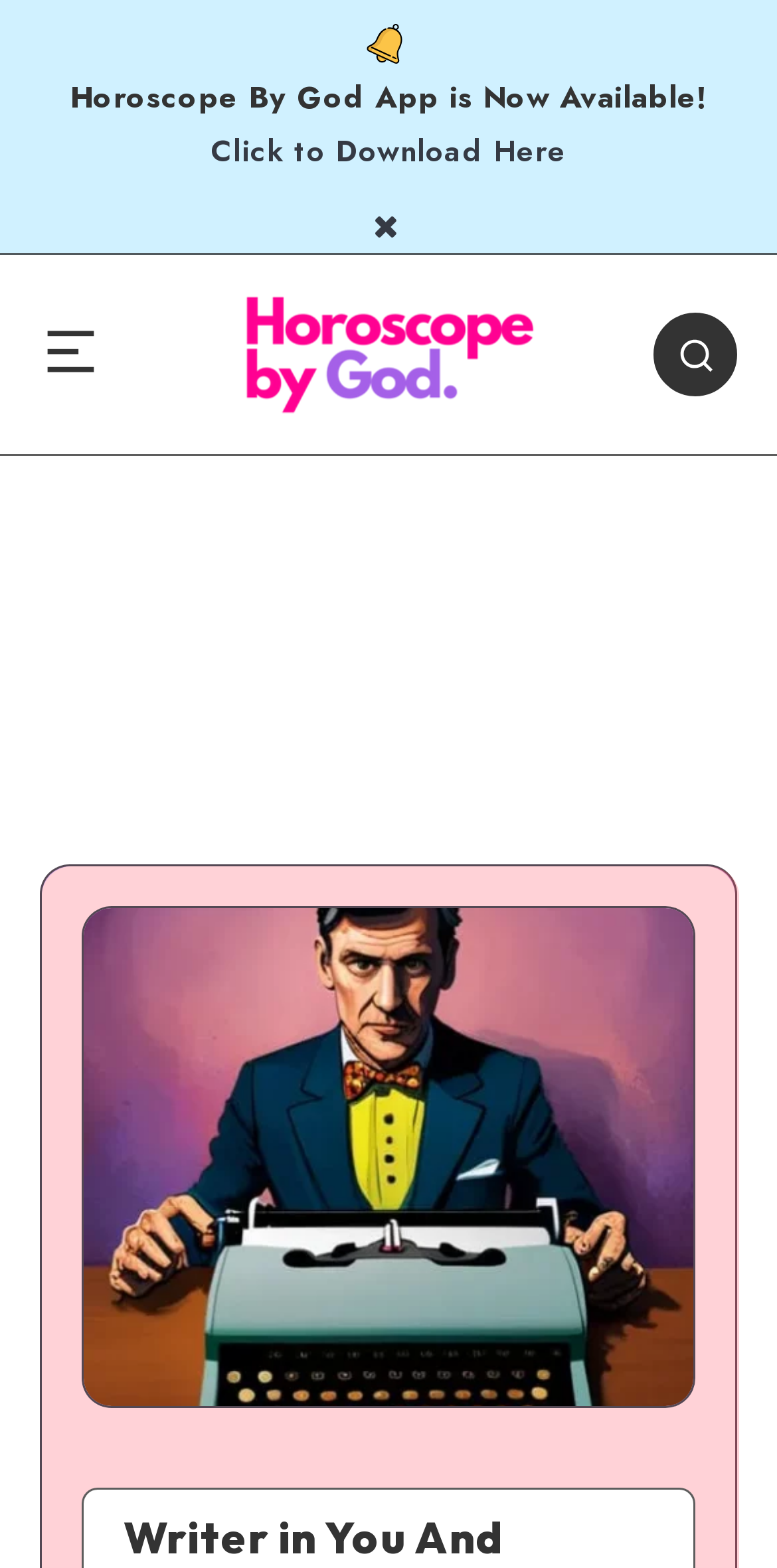Give a full account of the webpage's elements and their arrangement.

The webpage is about Horoscope By God, an app that provides daily, weekly, monthly, and yearly horoscopes, as well as insights into love life, career, health, and personal life. 

At the top center of the page, there is a small image. Below it, a prominent header announces that the Horoscope By God App is now available for download. A call-to-action link, "Click to Download Here", is placed below the header, slightly to the right. 

To the right of the header, there is a small icon represented by a Unicode character. Below the icon, there is a small image on the left side of the page. 

In the middle of the page, a large link with the text "Horoscope By God" is displayed, accompanied by an image with the same text. This link is likely a logo or a main navigation element.

On the right side of the page, there is another link with an image, which appears to be a social media icon. Below it, there is a large image that takes up most of the bottom half of the page. This image is related to the topic "Writer in You" and "Harnessing the Power of Your Zodiac Sign".